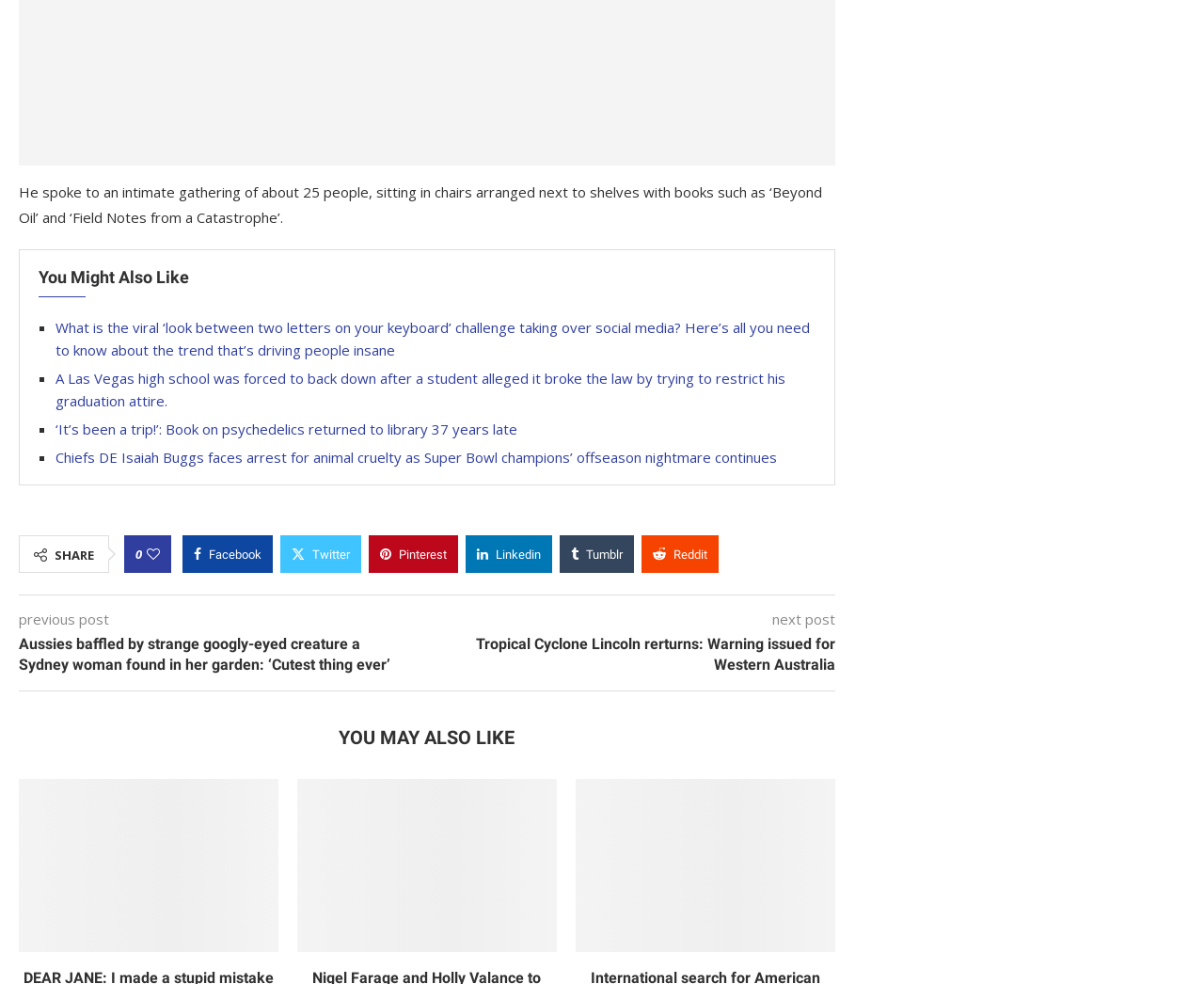Please locate the bounding box coordinates of the element's region that needs to be clicked to follow the instruction: "Read the article about Aussies baffled by strange googly-eyed creature". The bounding box coordinates should be provided as four float numbers between 0 and 1, i.e., [left, top, right, bottom].

[0.016, 0.644, 0.355, 0.687]